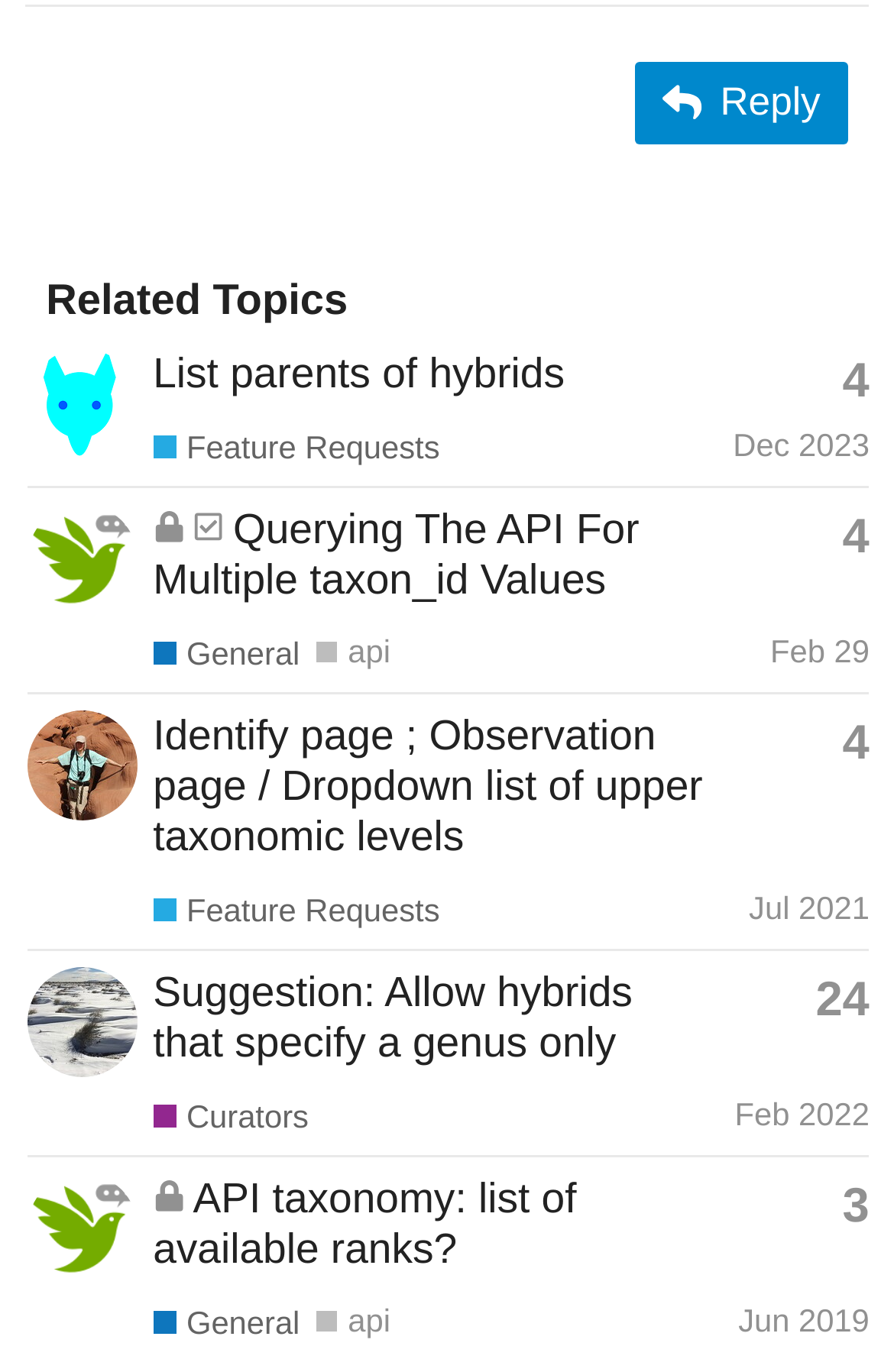How many topics are listed on this page?
Answer the question based on the image using a single word or a brief phrase.

4